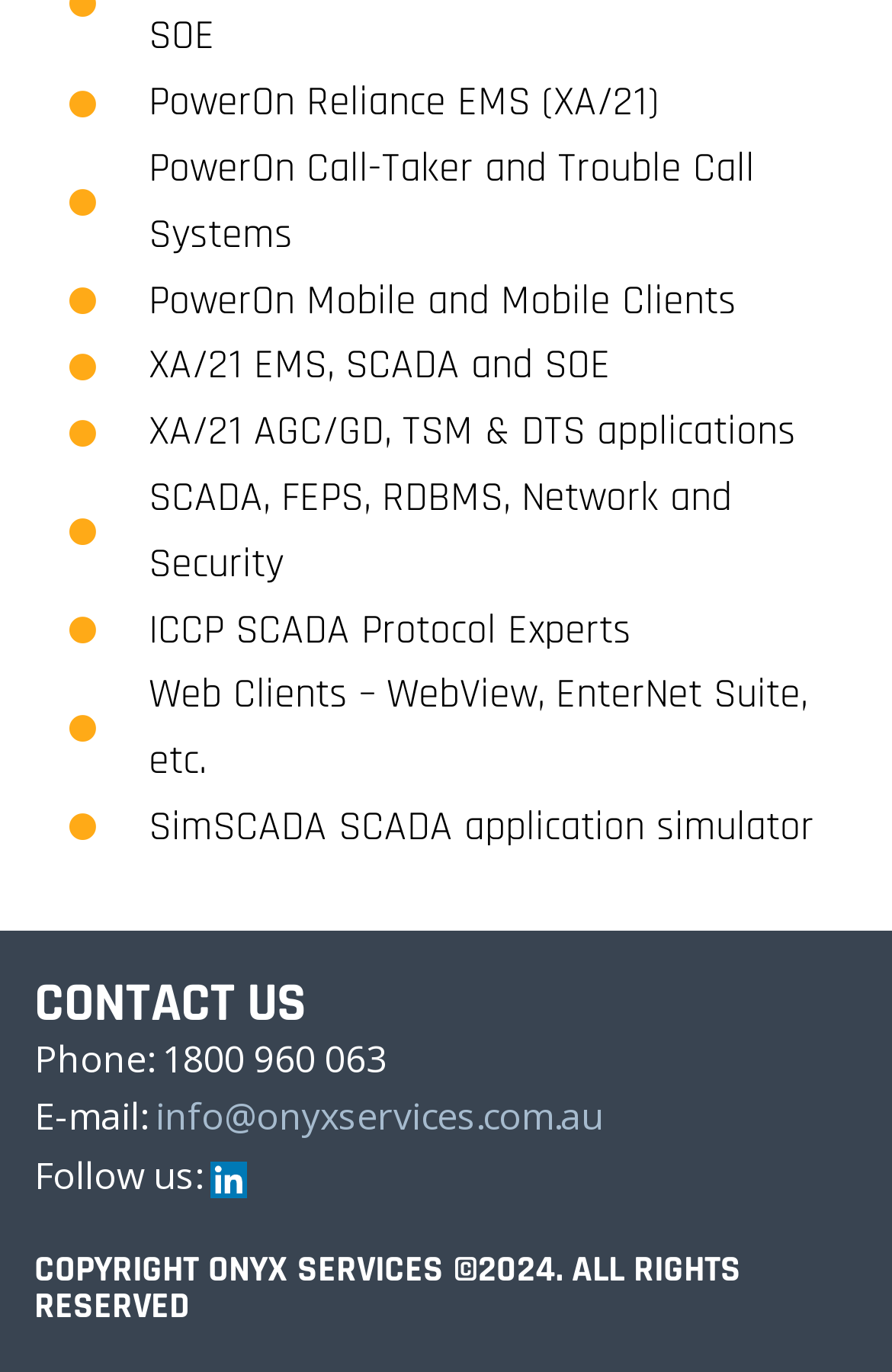What is the email address?
Please analyze the image and answer the question with as much detail as possible.

The email address can be found in the 'CONTACT US' section, specifically in the link 'info@onyxservices.com.au'.